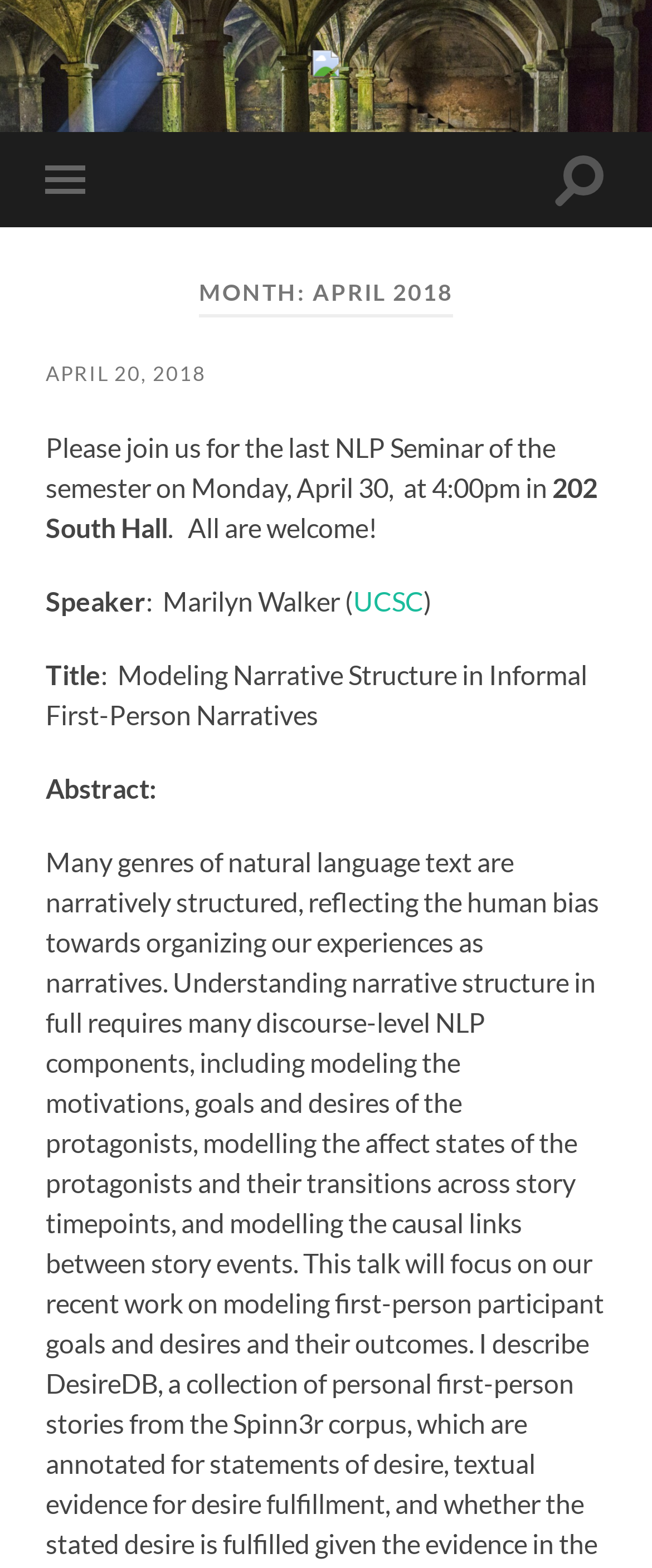Refer to the image and provide an in-depth answer to the question:
What time does the seminar start?

I found the start time by looking at the text 'Please join us for the last NLP Seminar of the semester on Monday, April 30, at 4:00pm in' which indicates the start time of the seminar.